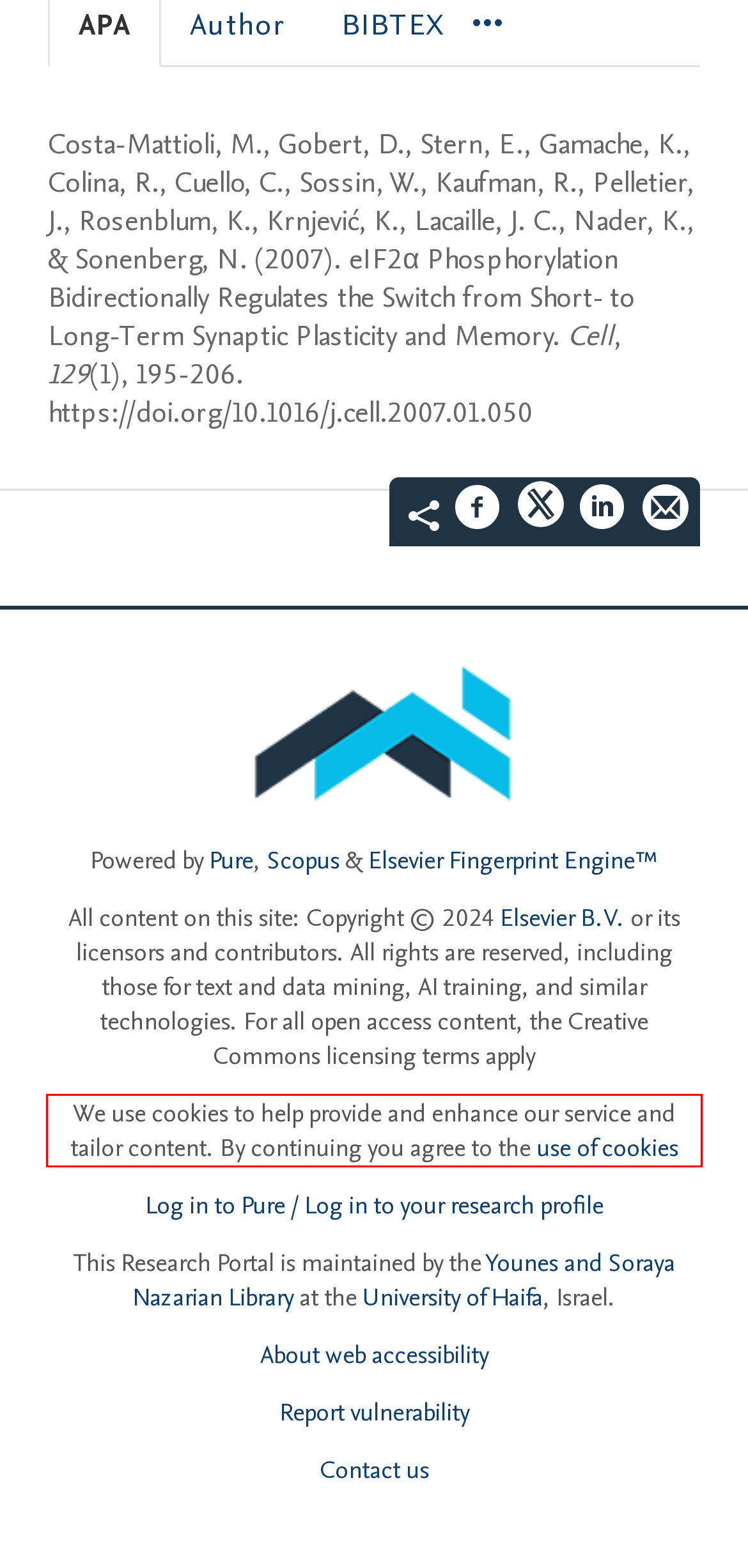Look at the webpage screenshot and recognize the text inside the red bounding box.

We use cookies to help provide and enhance our service and tailor content. By continuing you agree to the use of cookies